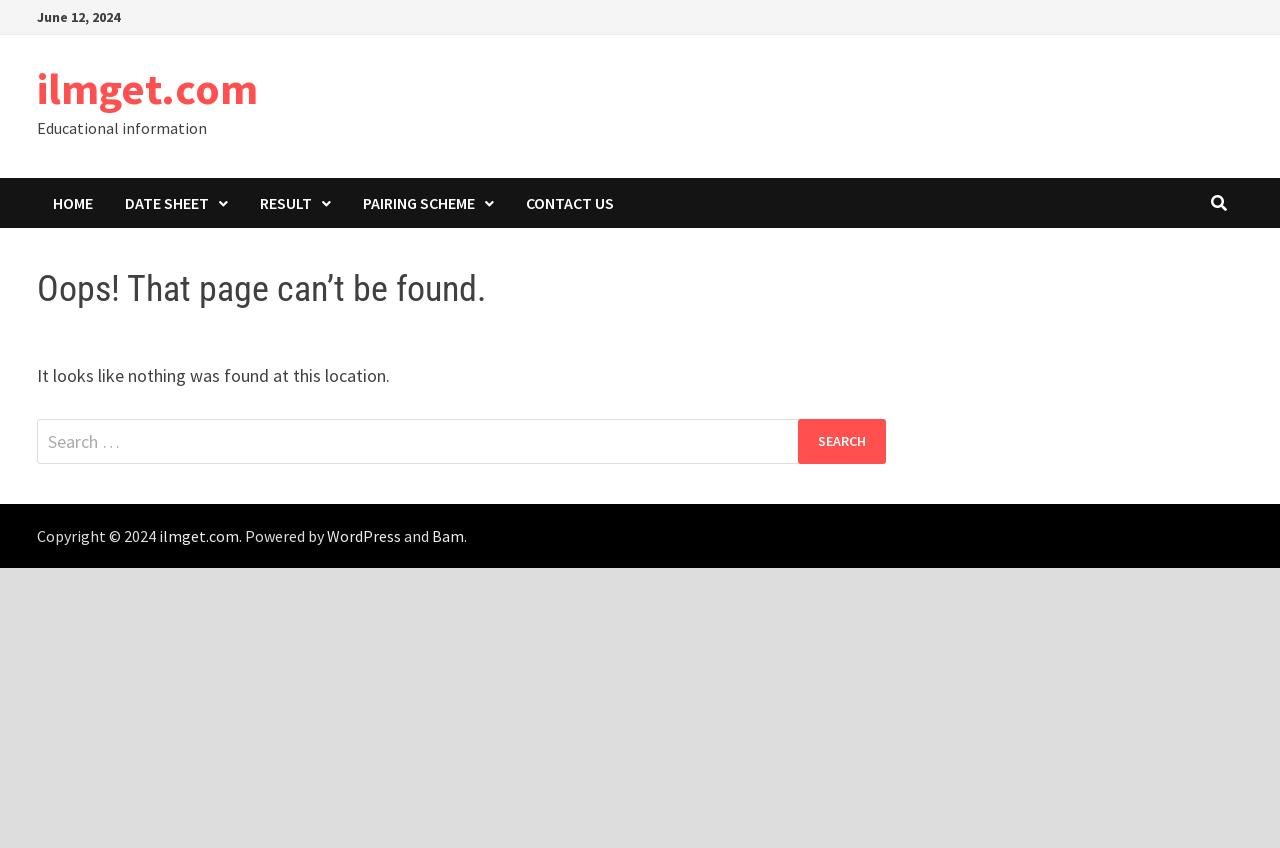Find the bounding box coordinates for the element described here: "Contact Us".

[0.398, 0.21, 0.492, 0.269]